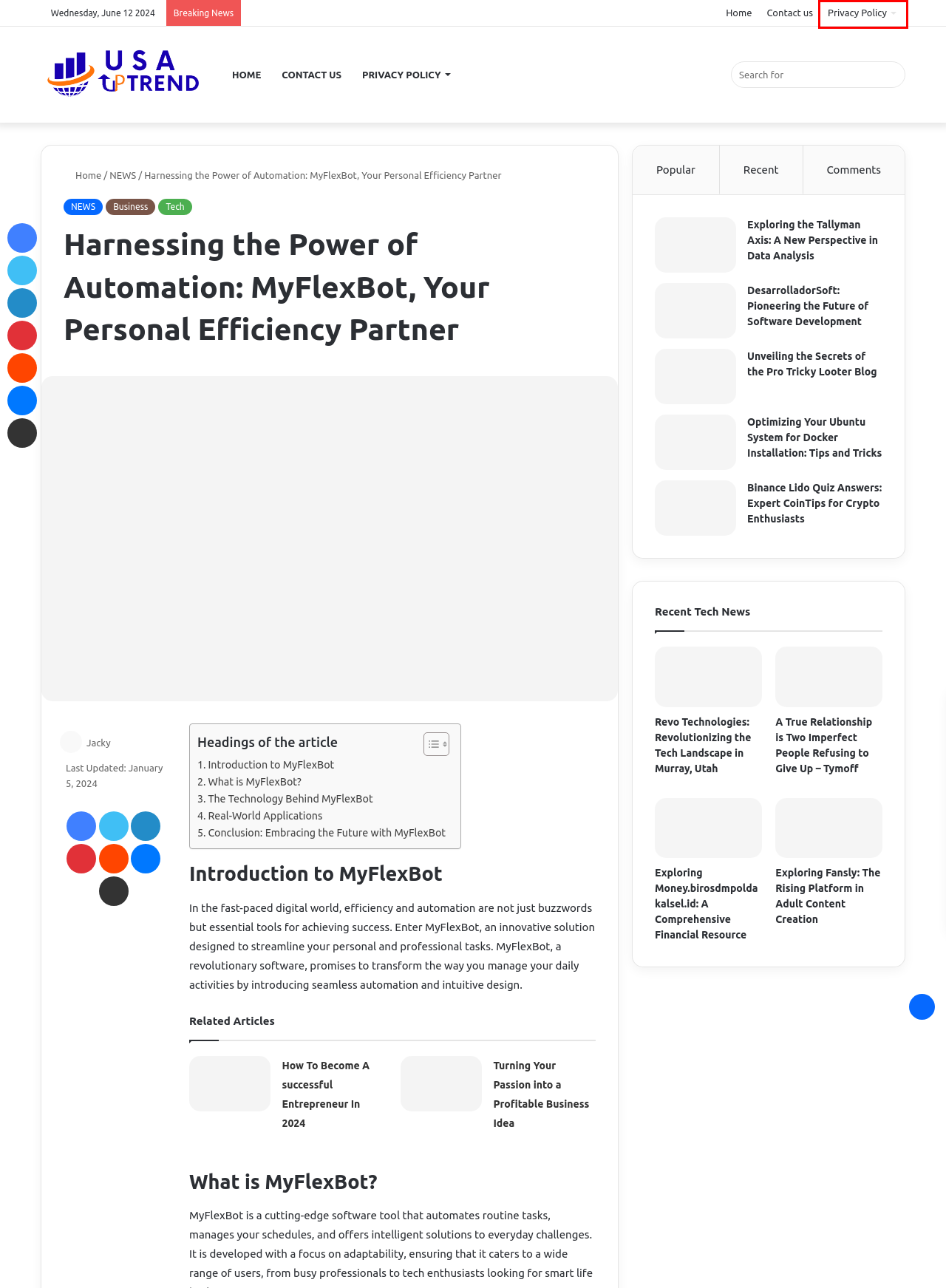A screenshot of a webpage is given, marked with a red bounding box around a UI element. Please select the most appropriate webpage description that fits the new page after clicking the highlighted element. Here are the candidates:
A. Privacy Policy | Usa Up Trend
B. Exploring The Tallyman Axis: A New Perspective In Data
C. A True Relationship Is Two Imperfect People Refusing To Give Up – Tymoff | Usa Up Trend
D. Exploring Money.birosdmpoldakalsel.id: A Comprehensive Financial Resource | Usa Up Trend
E. Turning Your Passion Into A Profitable Business Idea | Usa Up Trend
F. Contact Us | Usa Up Trend
G. Revo Technologies: Revolutionizing The Tech Landscape In Murray, Utah | Usa Up Trend
H. How To Become A Successful Entrepreneur In 2024 | Usa Up Trend

A